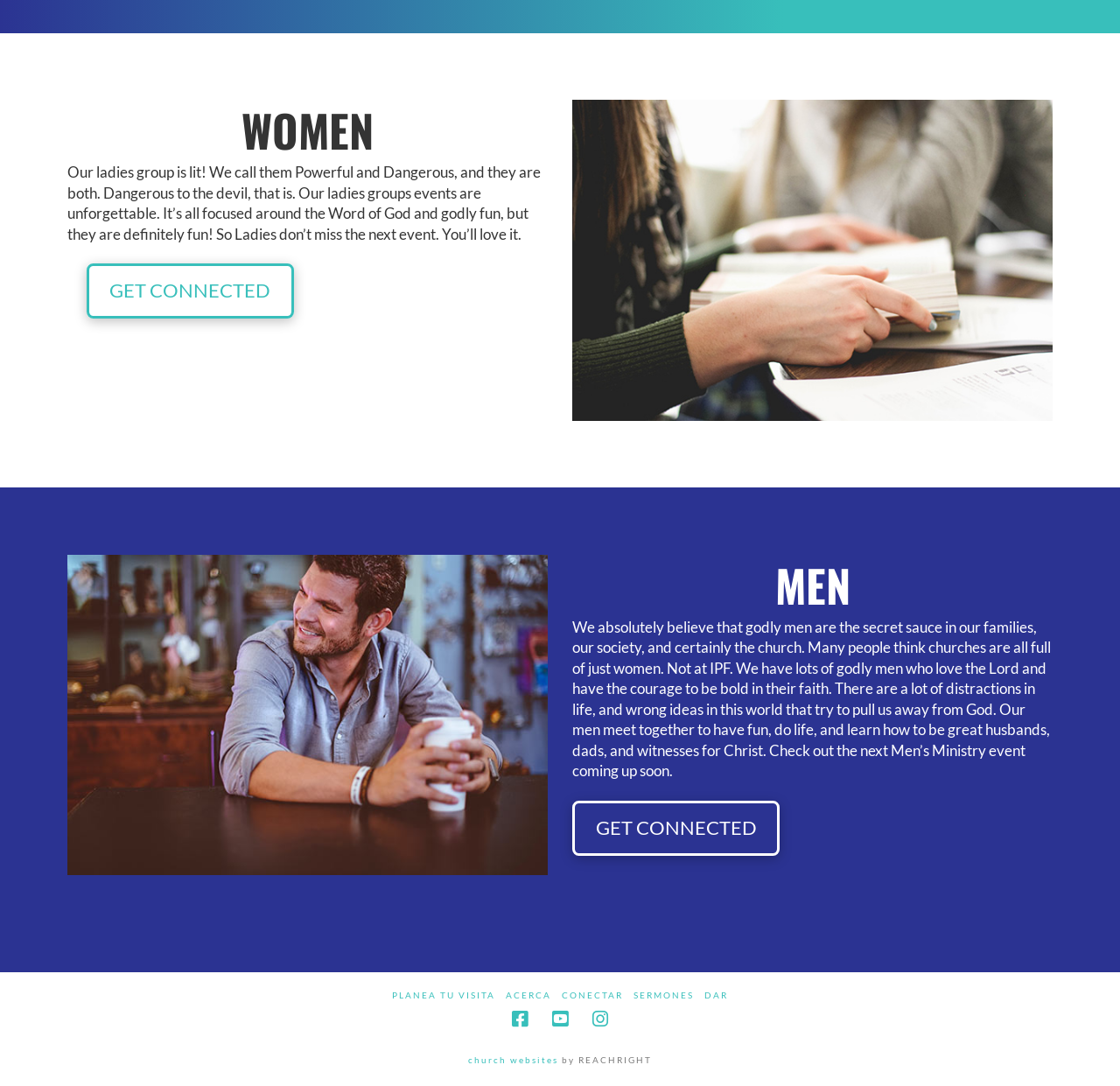How many social media links are present at the bottom of the page?
From the details in the image, provide a complete and detailed answer to the question.

By examining the links at the bottom of the page, I can see that there are three social media links: Facebook, YouTube, and Instagram, with IDs 47, 48, and 49 respectively.